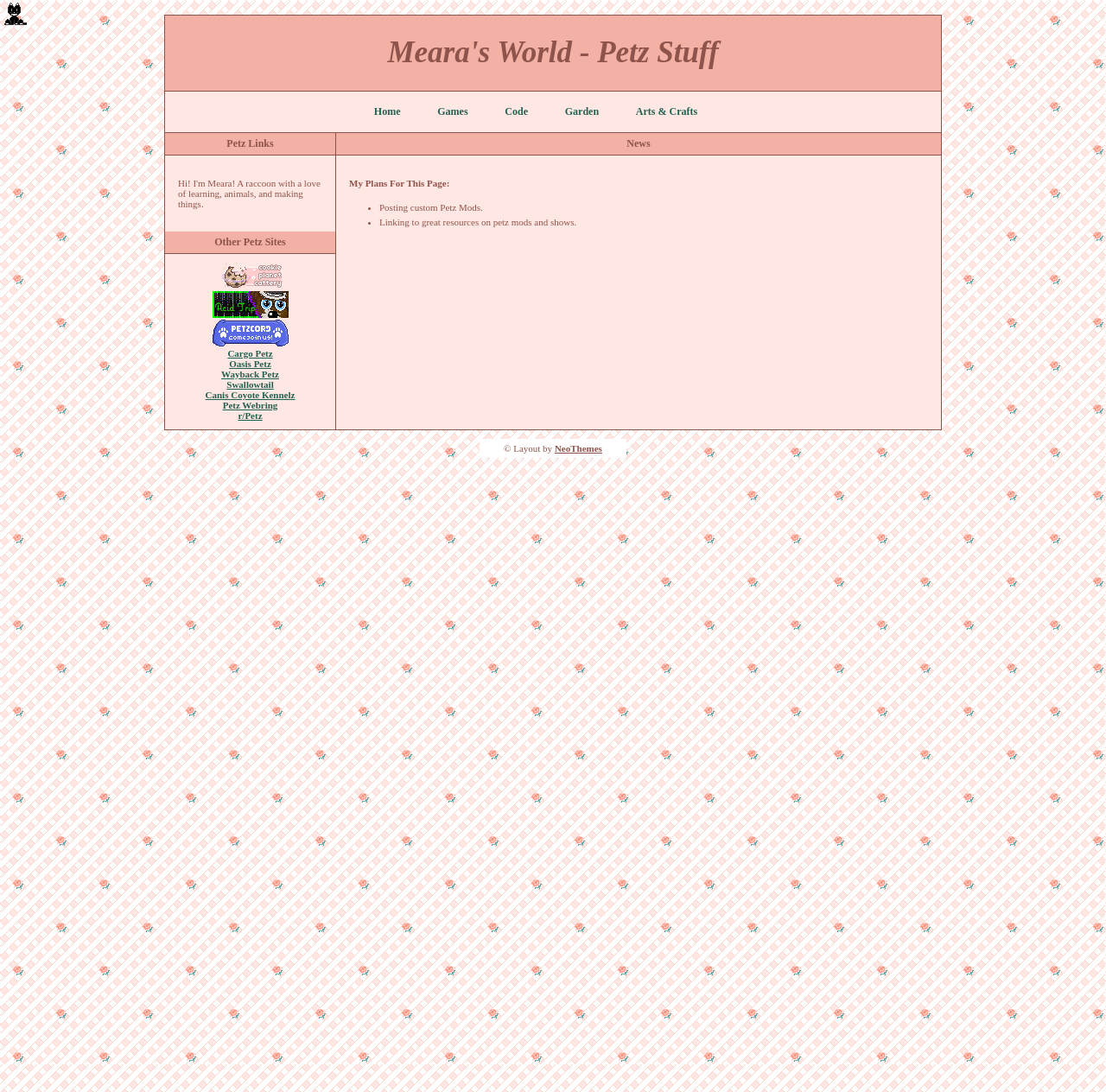How many images are there on this webpage?
Answer the question based on the image using a single word or a brief phrase.

3